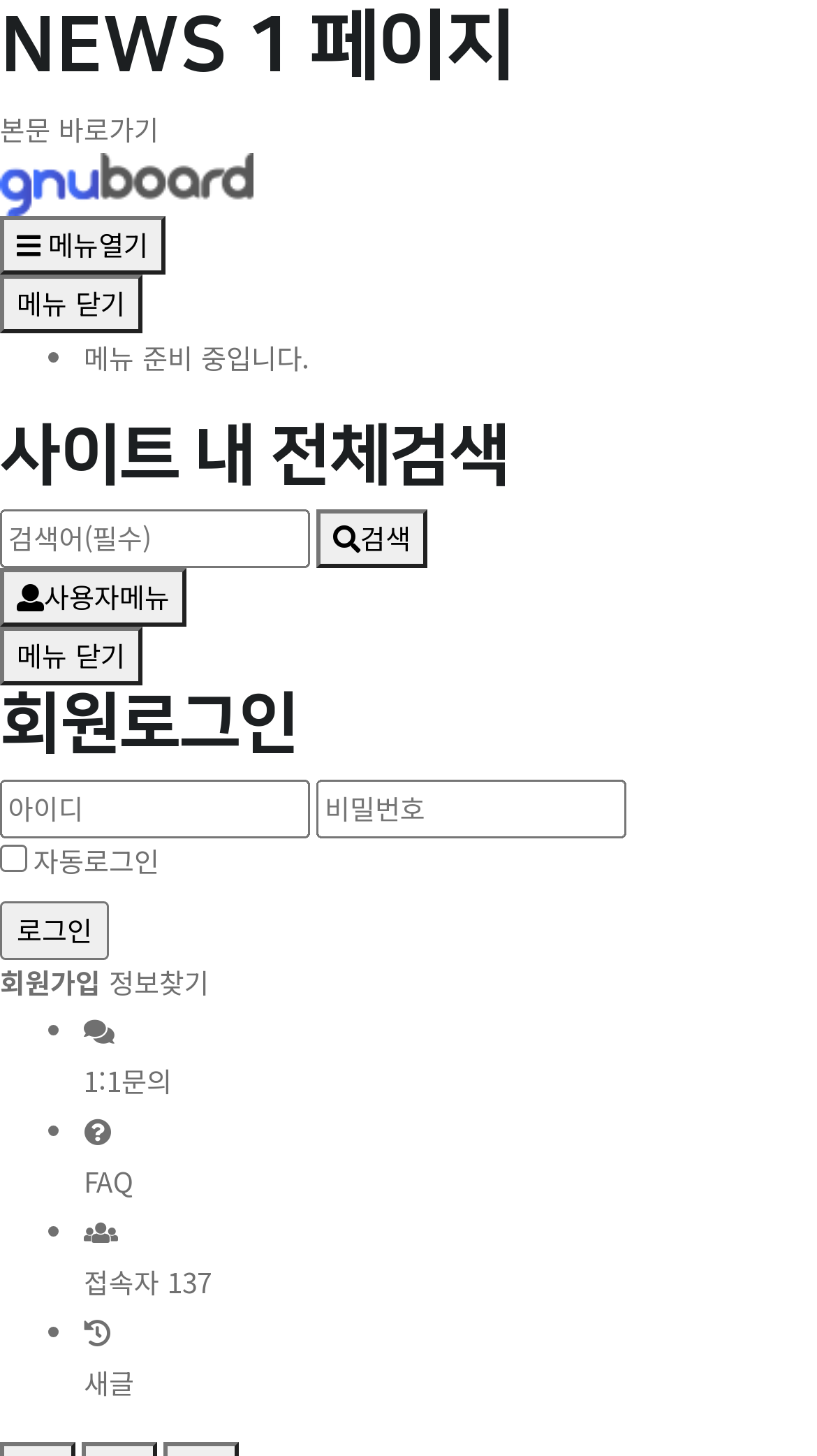Examine the image and give a thorough answer to the following question:
What are the links at the bottom of the webpage for?

The links at the bottom of the webpage are likely quick links to frequently accessed pages or features, such as 1:1 inquiries, FAQs, and new posts, as they are listed in a bulleted format.